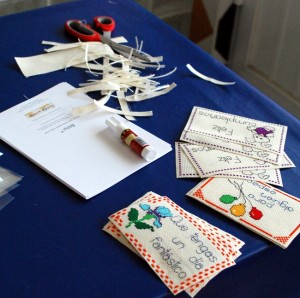Use a single word or phrase to answer the question: What is the purpose of the Sister's Stitching Workshop?

Supporting children's education